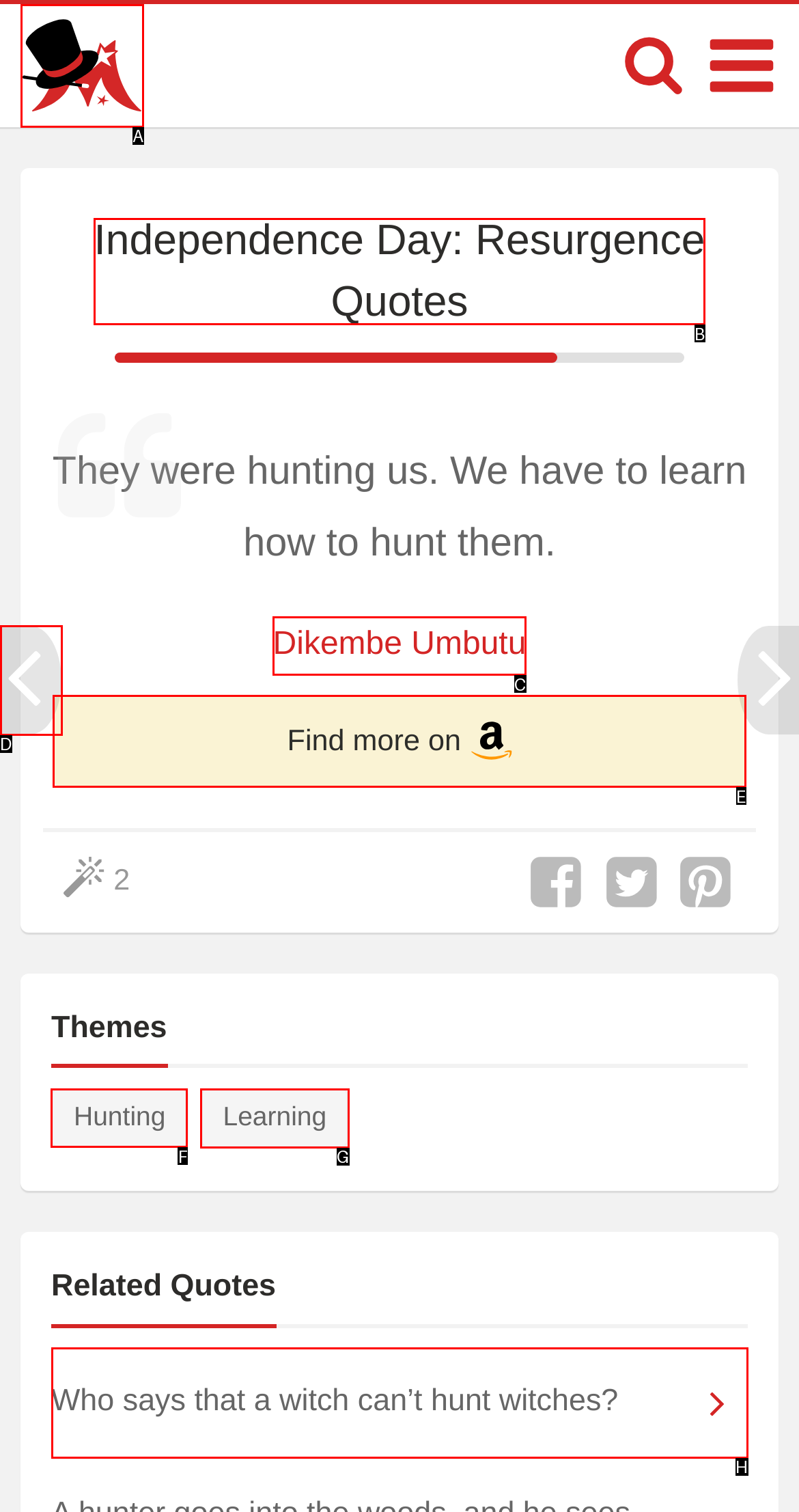Select the appropriate HTML element to click for the following task: Explore the theme of Hunting
Answer with the letter of the selected option from the given choices directly.

F